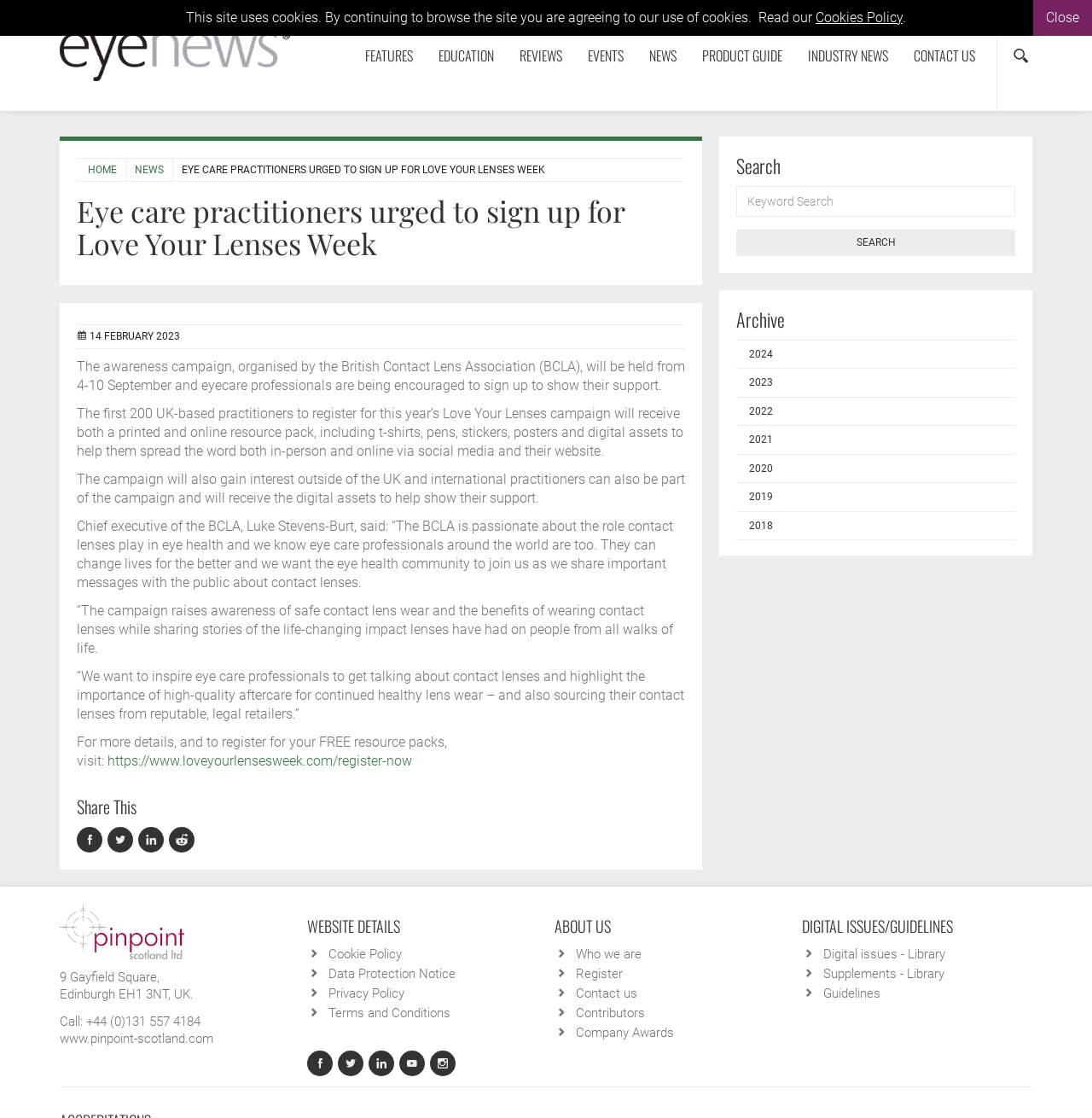Could you specify the bounding box coordinates for the clickable section to complete the following instruction: "Share this article"?

[0.07, 0.71, 0.125, 0.732]